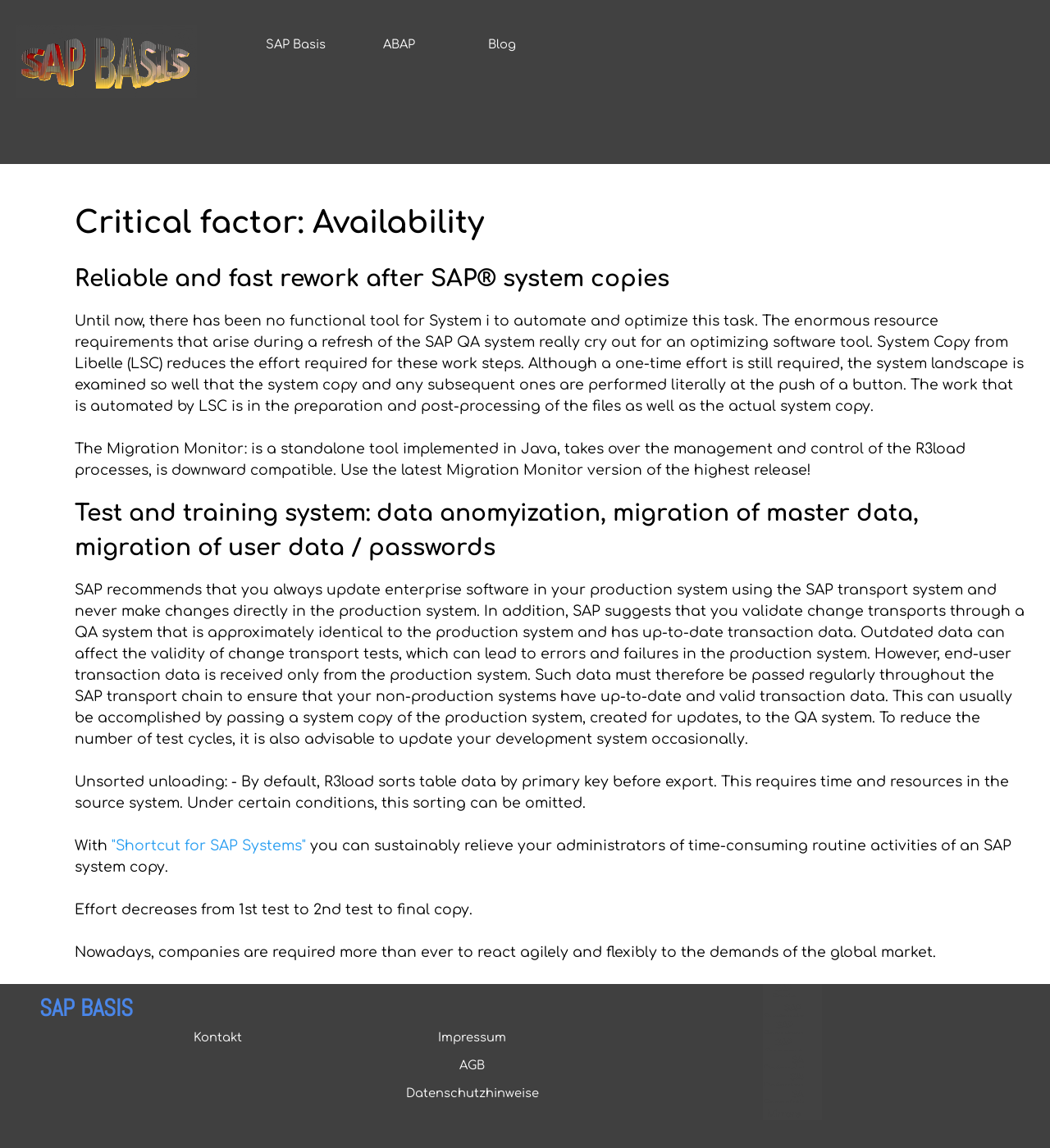Based on the element description: "Impressum", identify the bounding box coordinates for this UI element. The coordinates must be four float numbers between 0 and 1, listed as [left, top, right, bottom].

[0.387, 0.893, 0.512, 0.914]